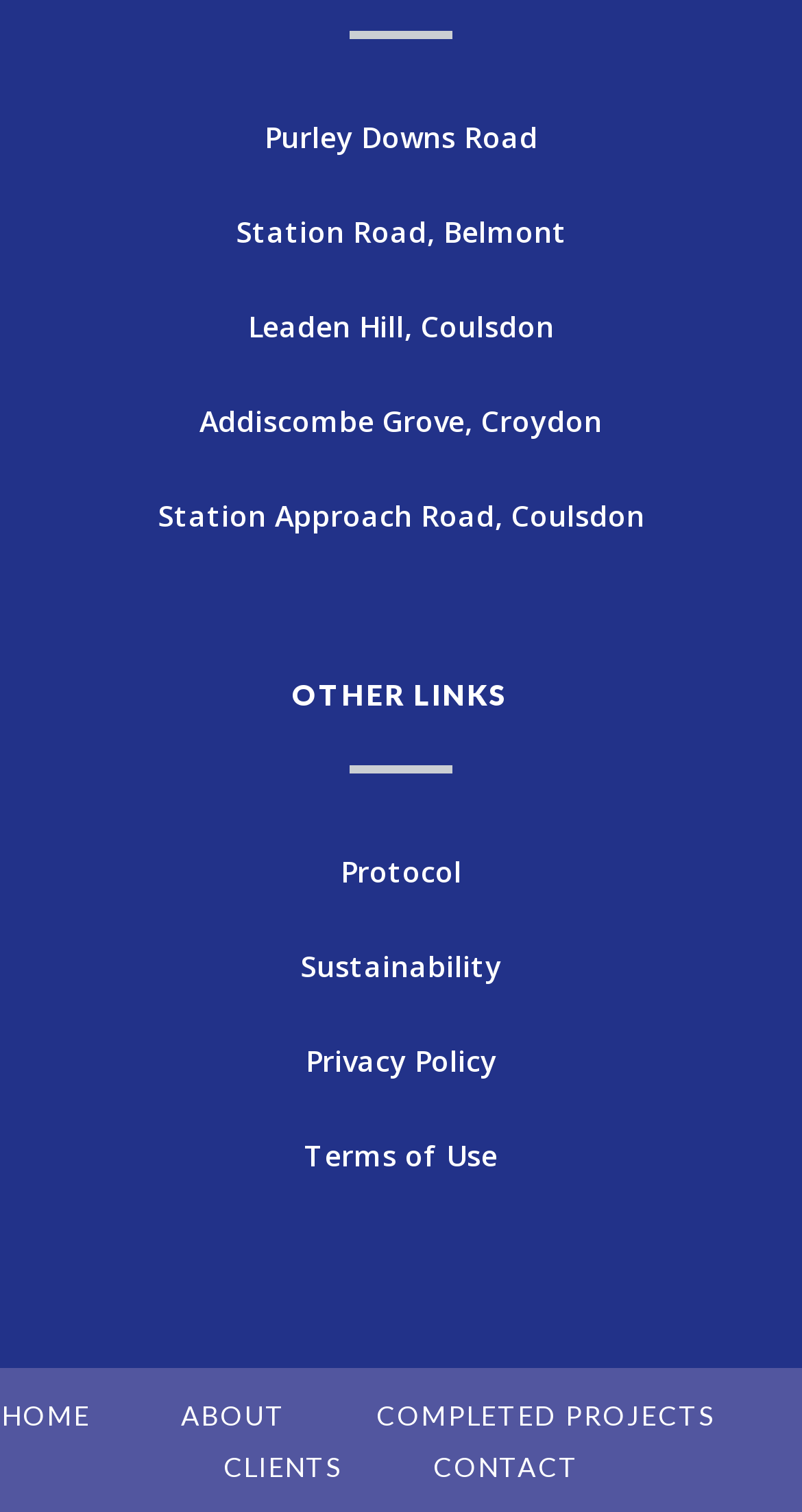Identify the bounding box for the UI element described as: "Purley Downs Road". Ensure the coordinates are four float numbers between 0 and 1, formatted as [left, top, right, bottom].

[0.329, 0.059, 0.671, 0.122]